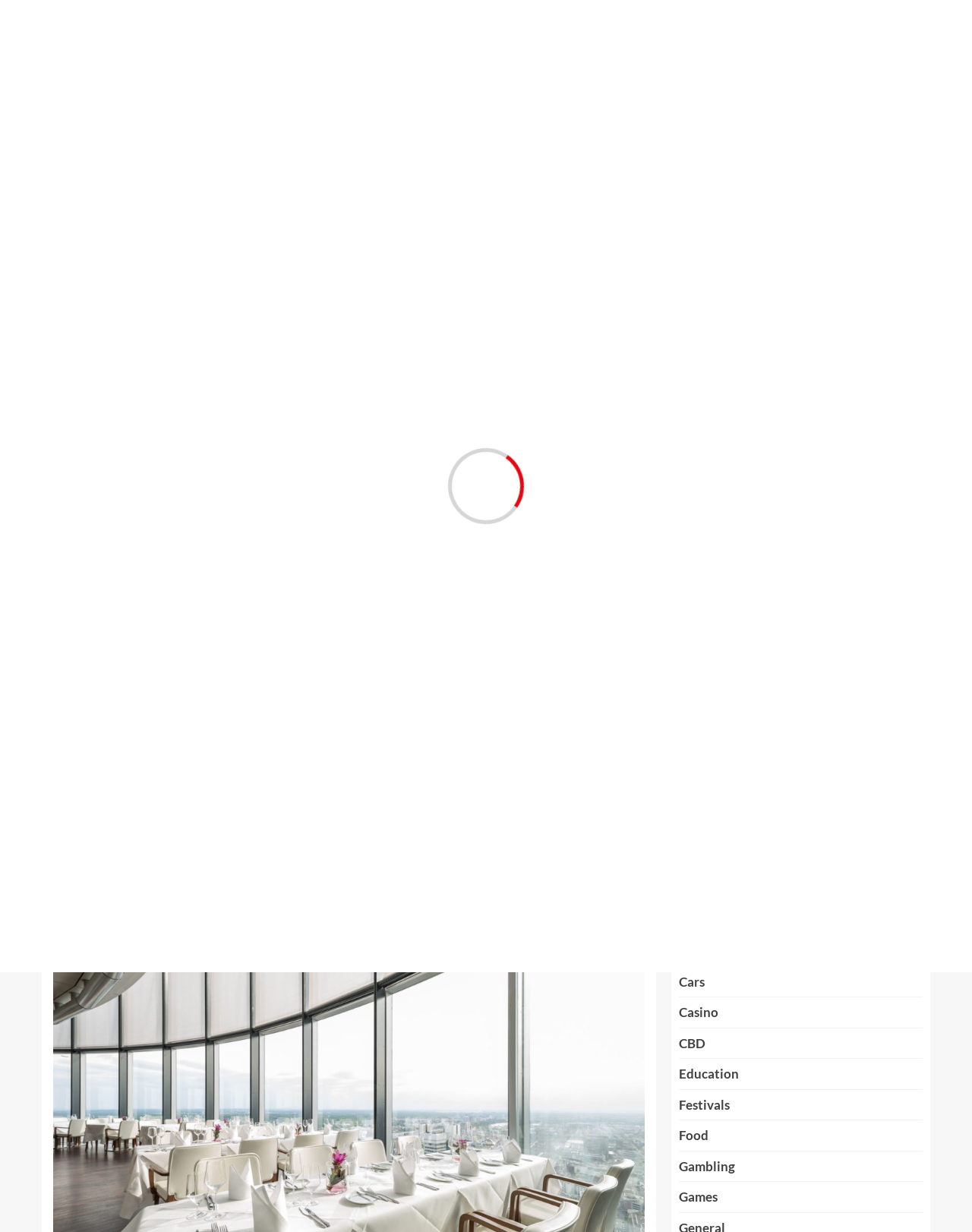Can you show the bounding box coordinates of the region to click on to complete the task described in the instruction: "Go back to homepage"?

None